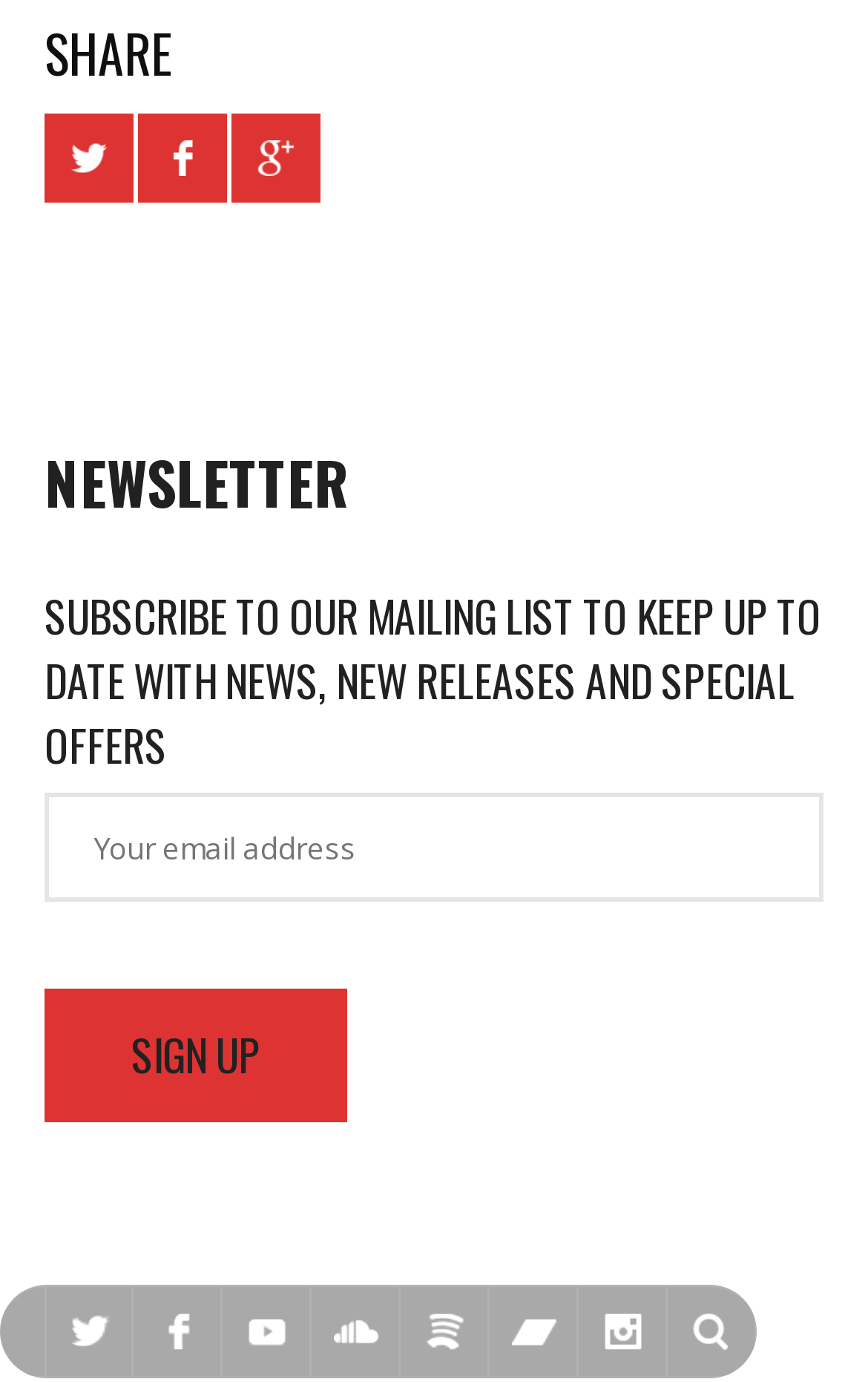Identify the bounding box coordinates of the section to be clicked to complete the task described by the following instruction: "Subscribe to the newsletter". The coordinates should be four float numbers between 0 and 1, formatted as [left, top, right, bottom].

[0.051, 0.574, 0.949, 0.653]